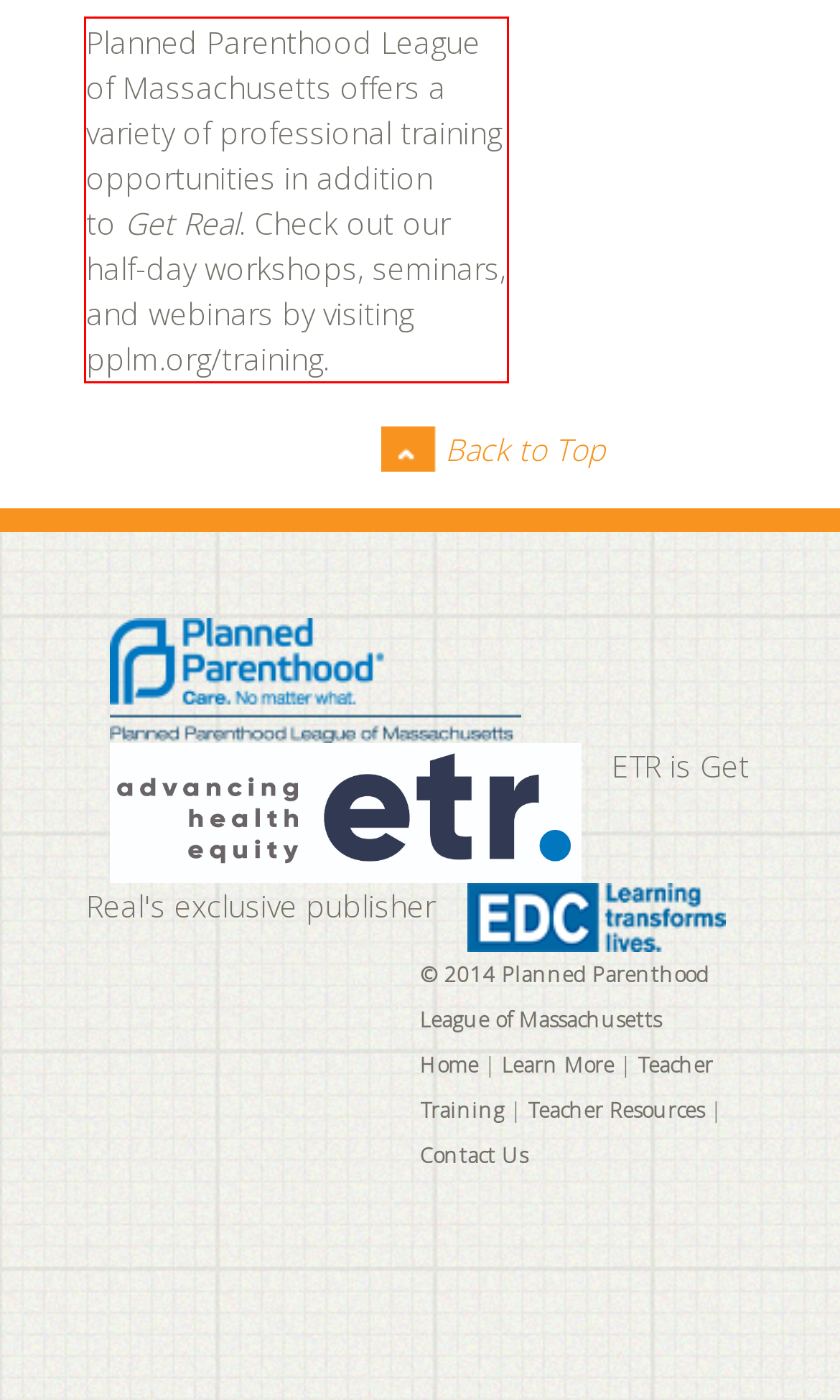Please extract the text content within the red bounding box on the webpage screenshot using OCR.

Planned Parenthood League of Massachusetts offers a variety of professional training opportunities in addition to Get Real. Check out our half-day workshops, seminars, and webinars by visiting pplm.org/training.